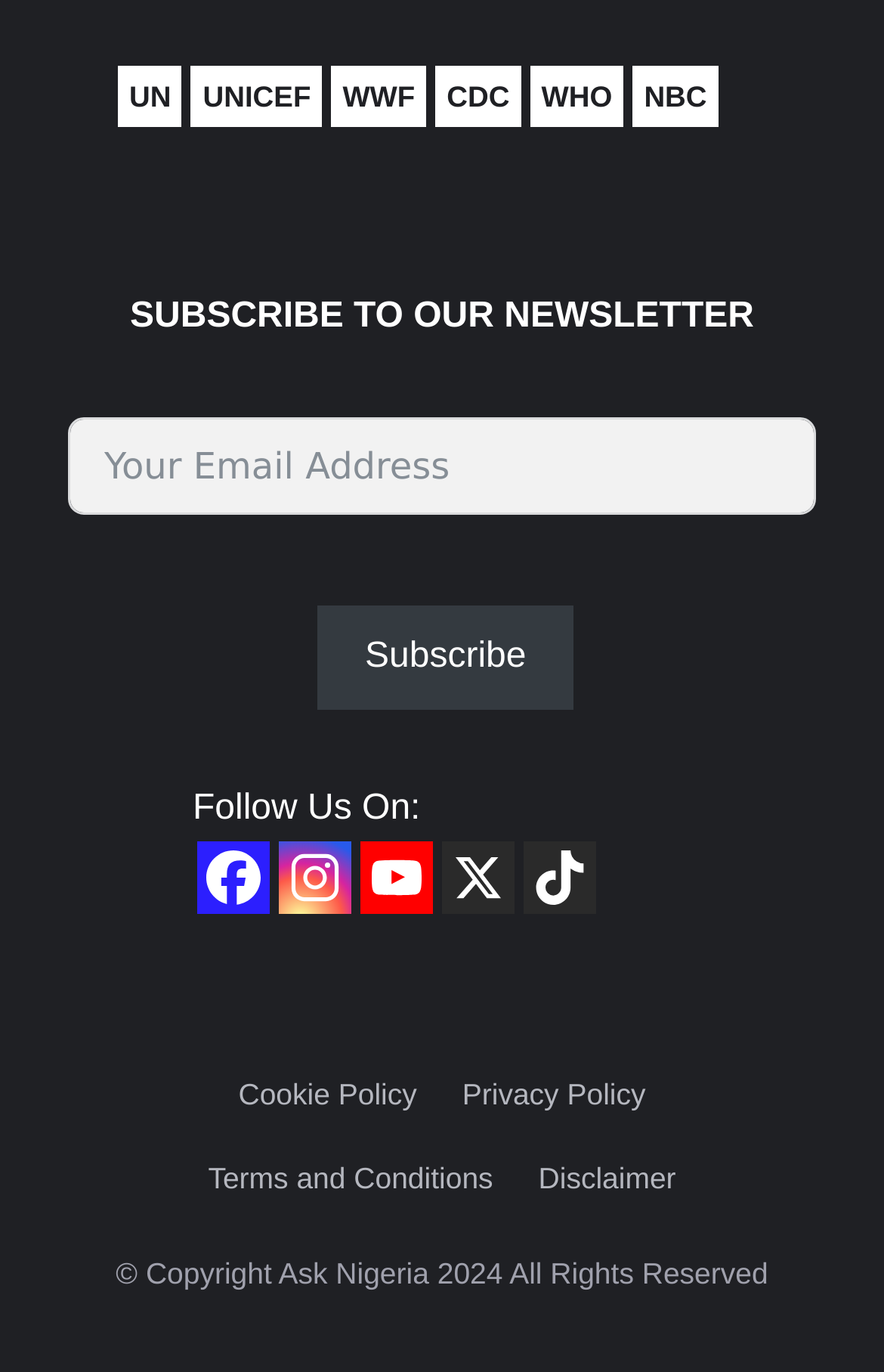Find the bounding box coordinates of the element's region that should be clicked in order to follow the given instruction: "click on the link to learn more about Nigeria's life expectancy". The coordinates should consist of four float numbers between 0 and 1, i.e., [left, top, right, bottom].

[0.128, 0.099, 0.788, 0.178]